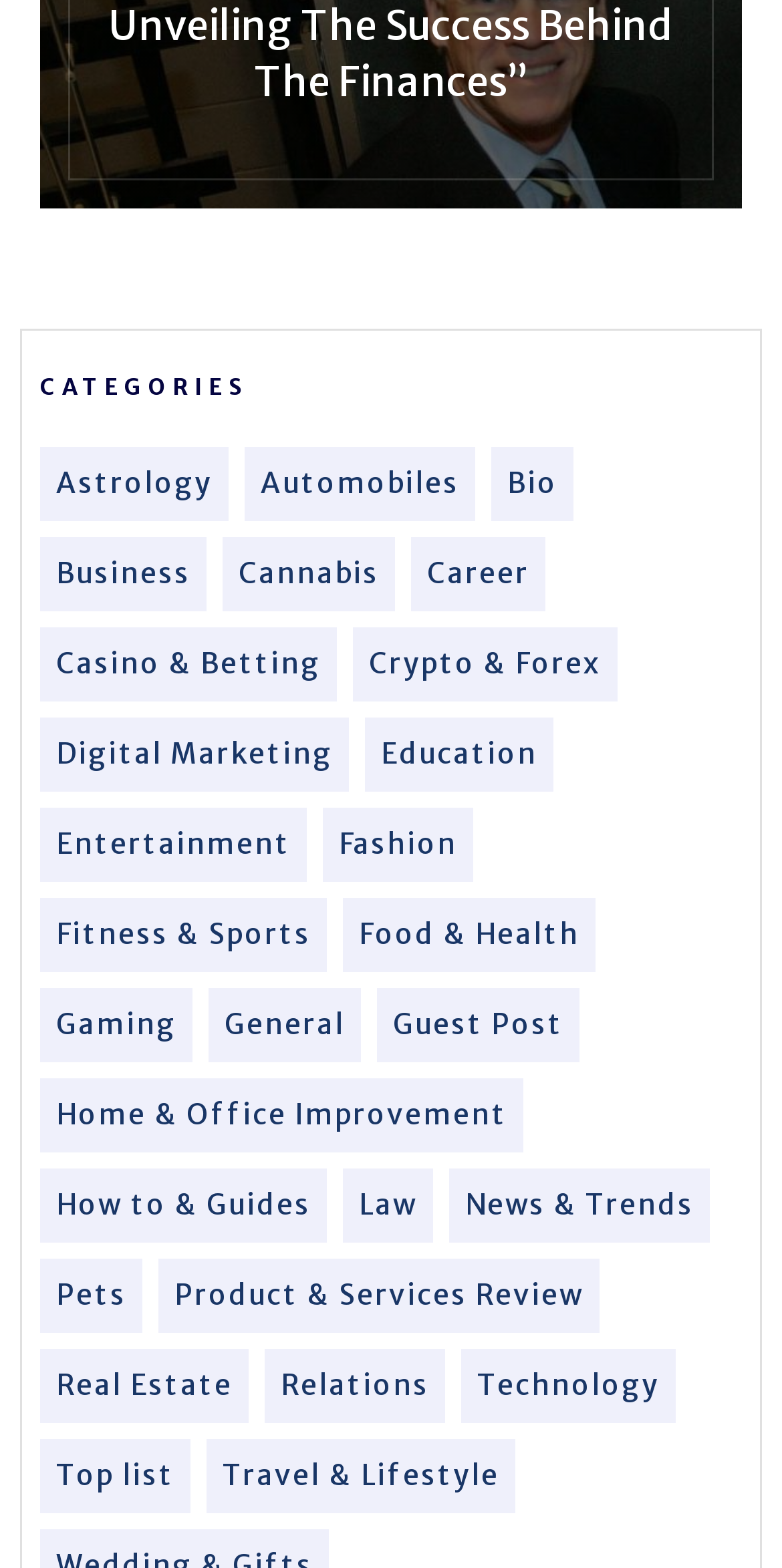Locate the bounding box coordinates of the area where you should click to accomplish the instruction: "Browse Business articles".

[0.072, 0.353, 0.244, 0.38]